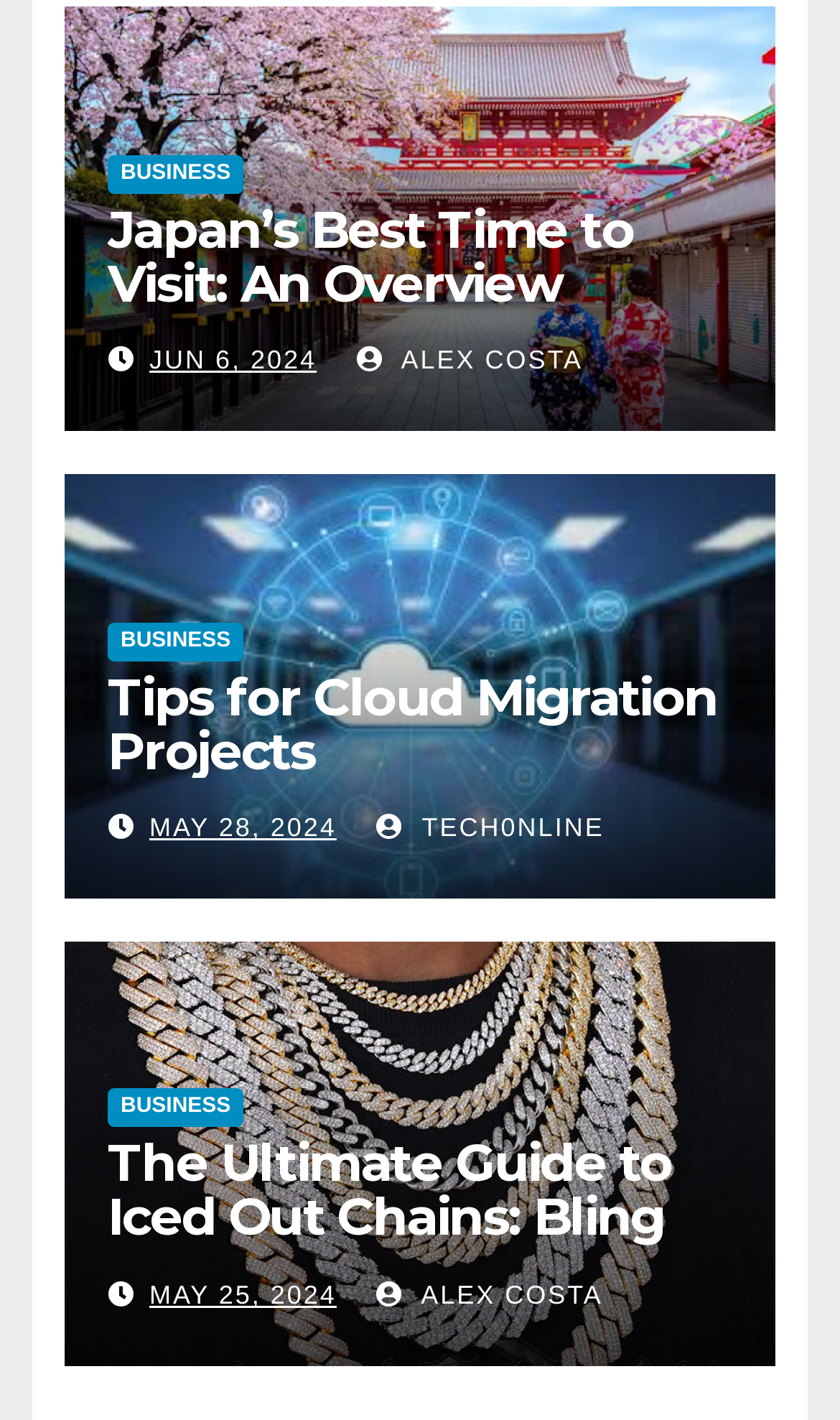Review the image closely and give a comprehensive answer to the question: What is the date of the third article?

The third article has a link with the text 'MAY 25, 2024' which indicates its publication date.